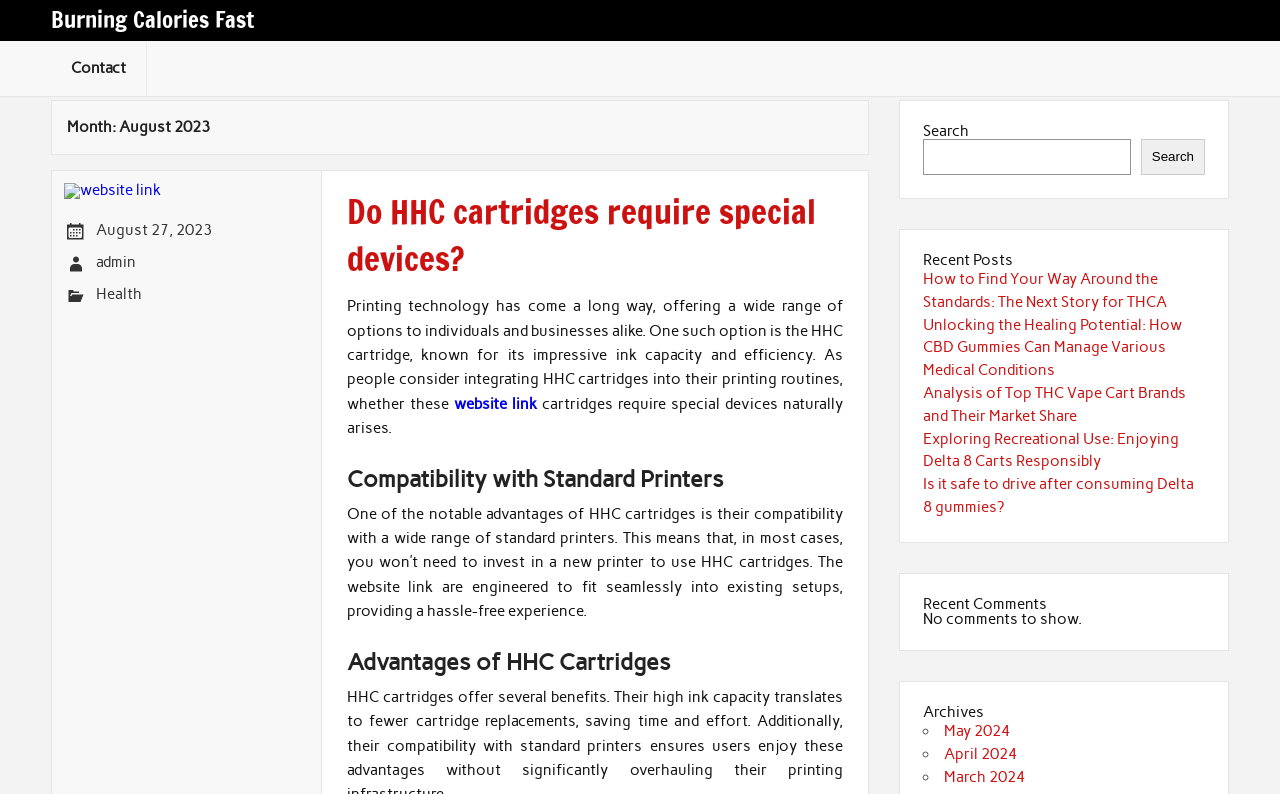Determine the bounding box coordinates for the UI element described. Format the coordinates as (top-left x, top-left y, bottom-right x, bottom-right y) and ensure all values are between 0 and 1. Element description: Health

[0.075, 0.359, 0.111, 0.381]